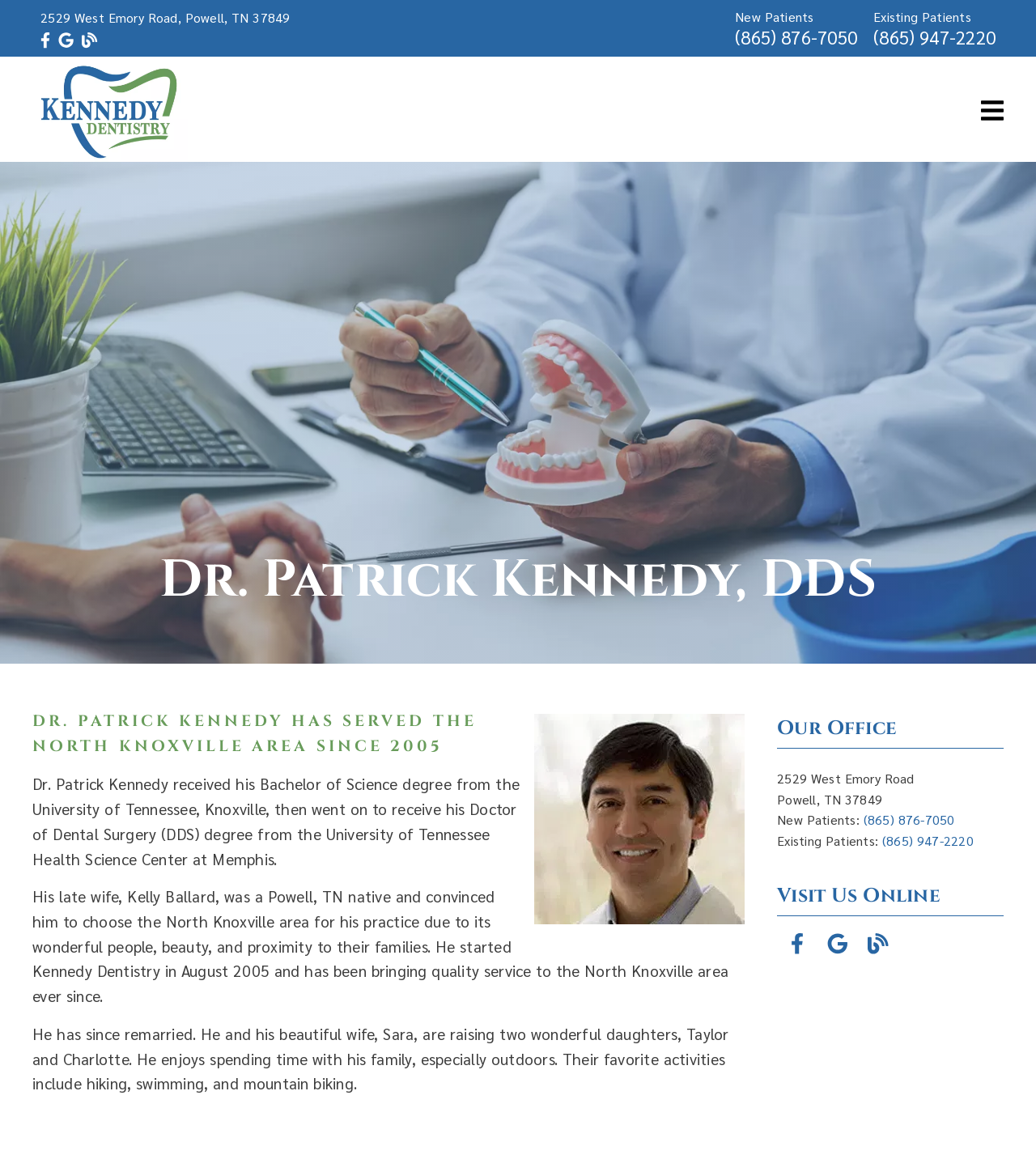Please find the bounding box coordinates of the element that must be clicked to perform the given instruction: "Click the image to view the dental office". The coordinates should be four float numbers from 0 to 1, i.e., [left, top, right, bottom].

[0.031, 0.048, 0.181, 0.138]